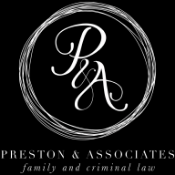What is the color scheme of the logo?
We need a detailed and exhaustive answer to the question. Please elaborate.

The caption states that the logo has a monochromatic color scheme, which means that it features different shades of a single color, providing a modern and professional appearance.